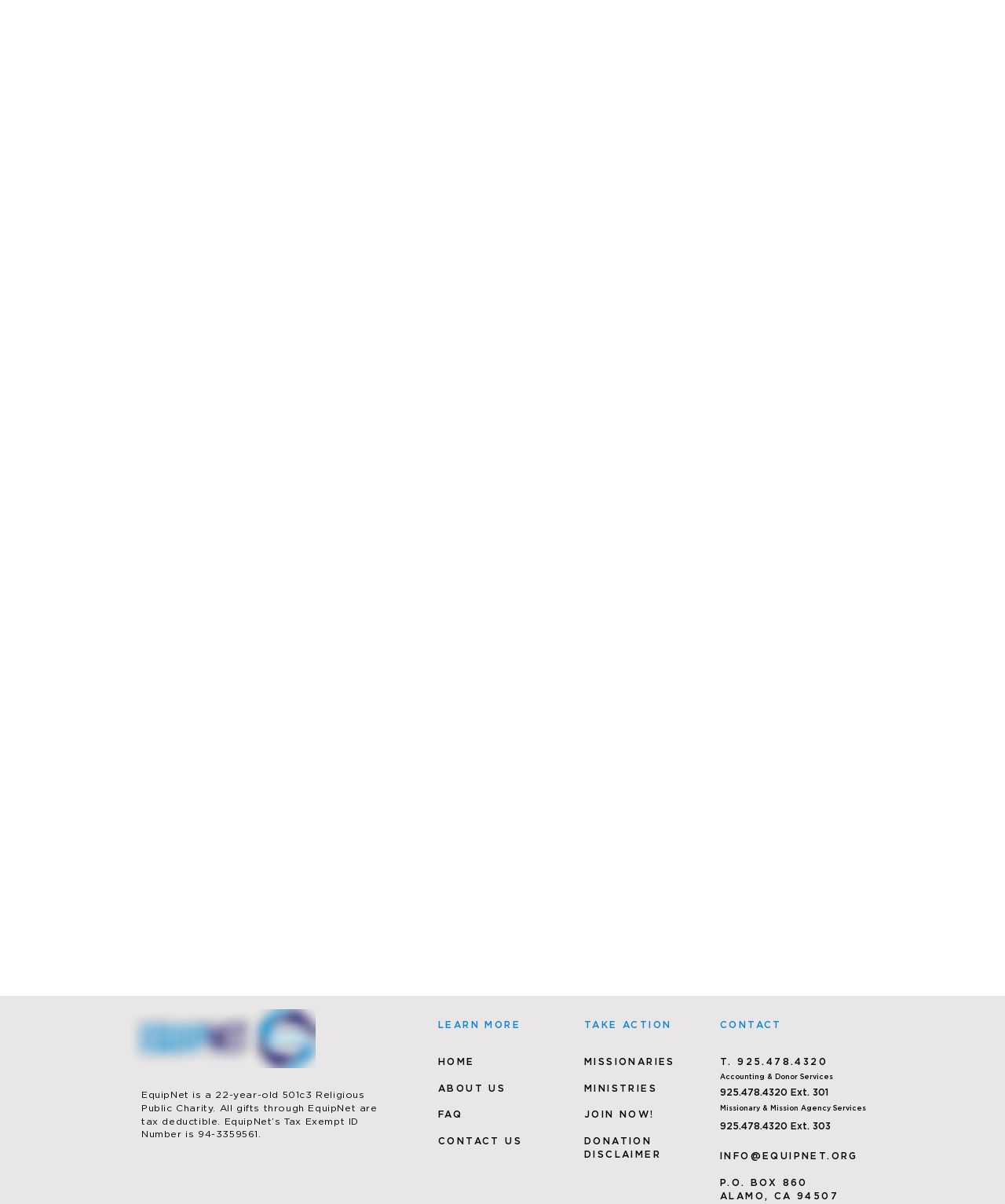Locate the bounding box coordinates of the area to click to fulfill this instruction: "Click the INFO@EQUIPNET.ORG link". The bounding box should be presented as four float numbers between 0 and 1, in the order [left, top, right, bottom].

[0.716, 0.955, 0.854, 0.965]